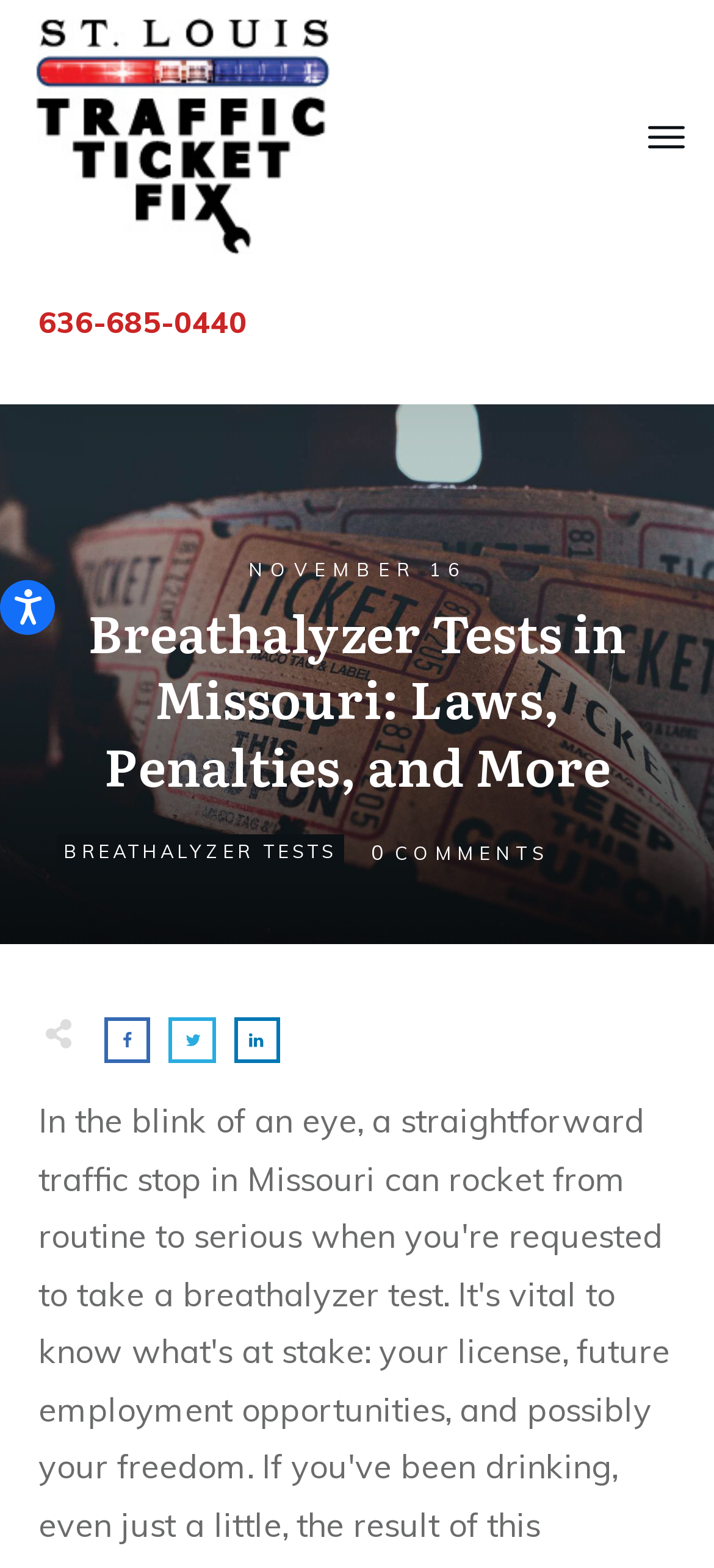Provide a one-word or short-phrase response to the question:
What is the date mentioned on the webpage?

NOVEMBER 16